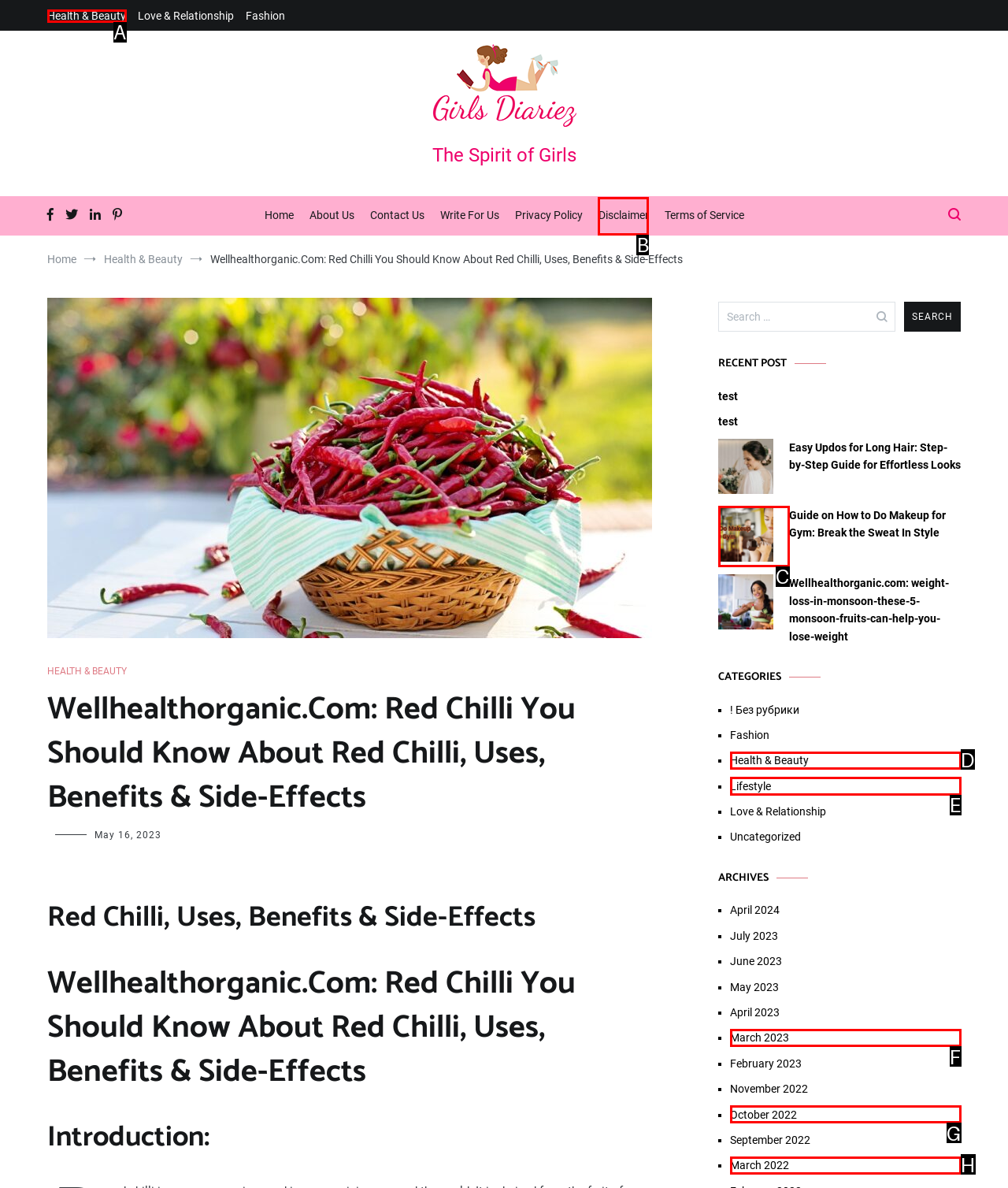Given the description: Lifestyle
Identify the letter of the matching UI element from the options.

E